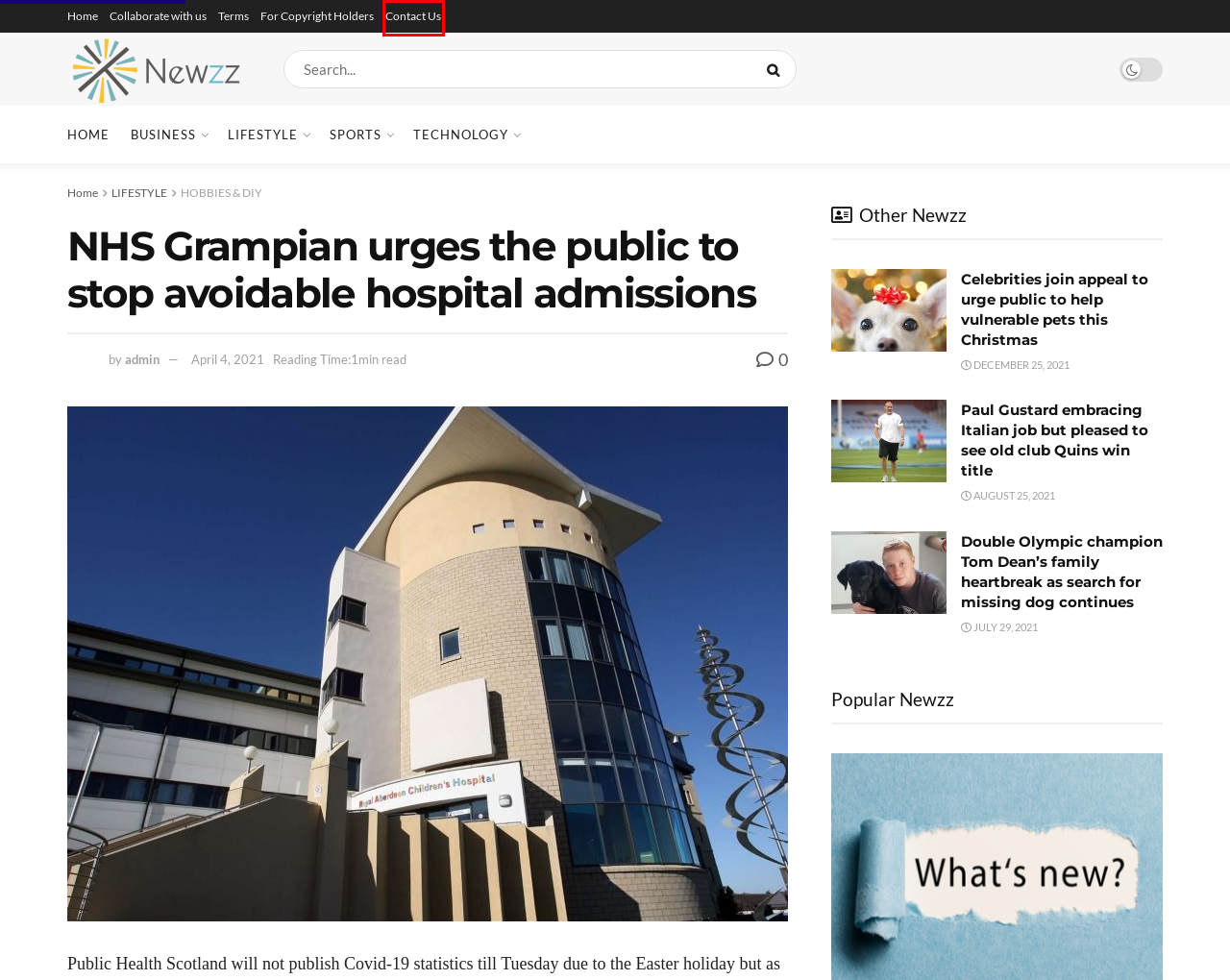Please examine the screenshot provided, which contains a red bounding box around a UI element. Select the webpage description that most accurately describes the new page displayed after clicking the highlighted element. Here are the candidates:
A. LIFESTYLE Archives - Newzz
B. Terms - Newzz
C. TECHNOLOGY Archives - Newzz
D. HOBBIES & DIY Archives - Newzz
E. admin, Author at Newzz
F. Newzz
G. Contact Us - Newzz
H. Double Olympic champion Tom Dean's family heartbreak as search for missing dog continues - Newzz

G